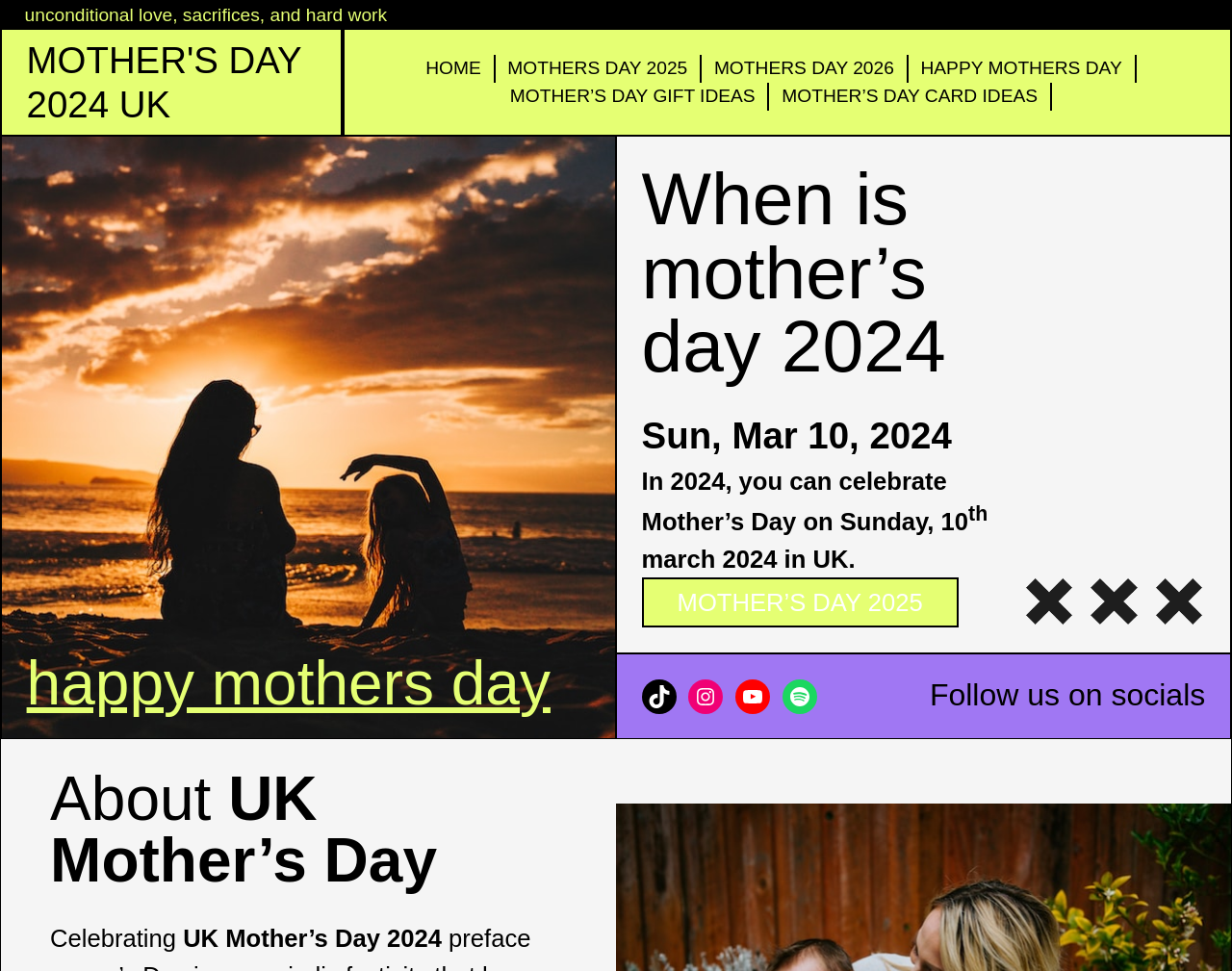Give a concise answer of one word or phrase to the question: 
How many social media links are available?

4